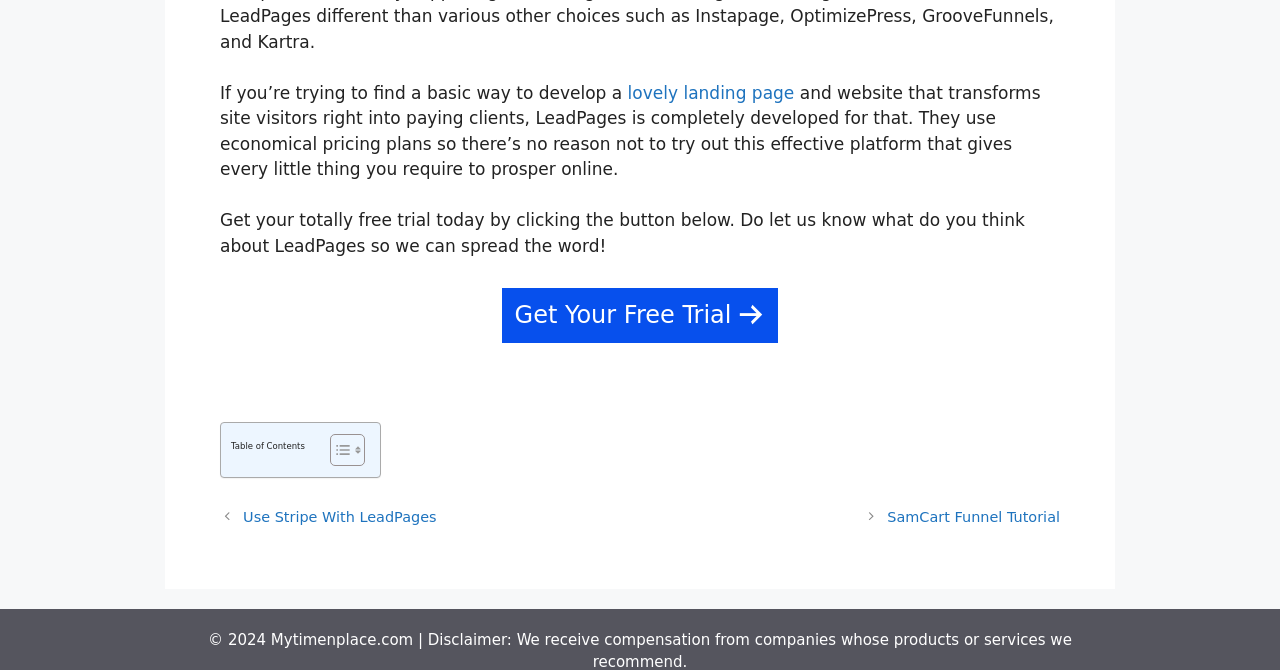Give the bounding box coordinates for this UI element: "Toggle". The coordinates should be four float numbers between 0 and 1, arranged as [left, top, right, bottom].

[0.246, 0.647, 0.281, 0.697]